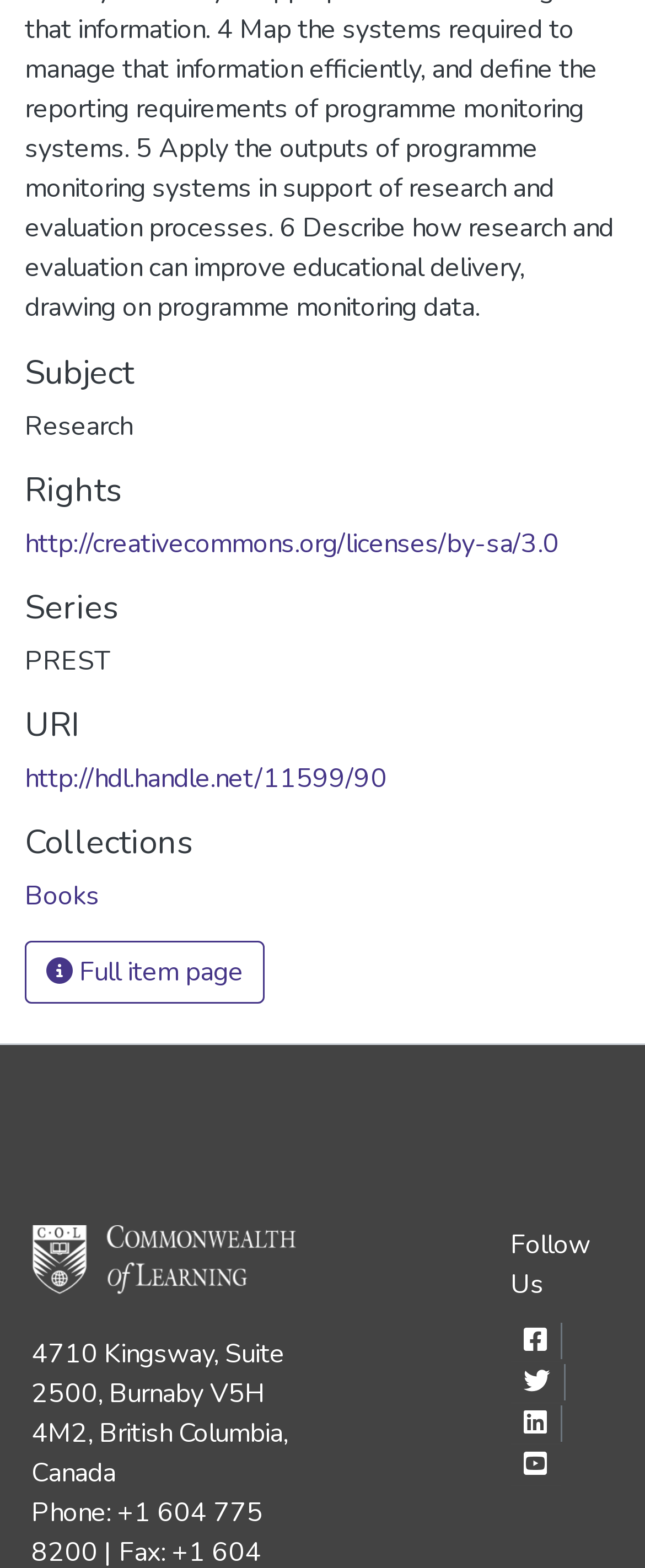Please identify the bounding box coordinates for the region that you need to click to follow this instruction: "Visit the University of Illinois website".

None